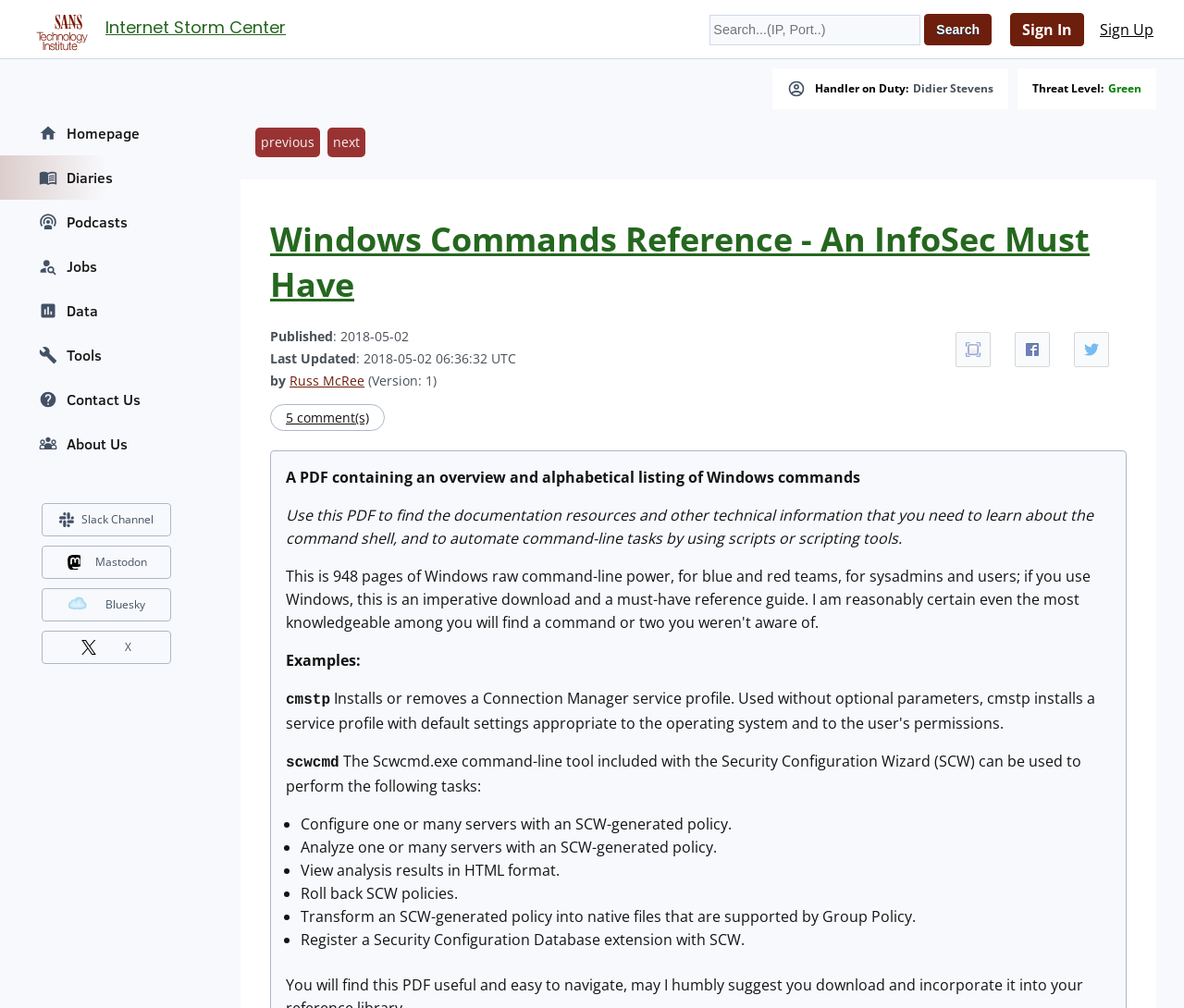Please examine the image and provide a detailed answer to the question: Who is the author of the 'Windows Commands Reference - An InfoSec Must Have'?

I found the answer by looking at the 'by' section, which is located below the 'Last Updated:' section. The author's name 'Russ McRee' is a link, indicating that it is the author of the 'Windows Commands Reference - An InfoSec Must Have'.